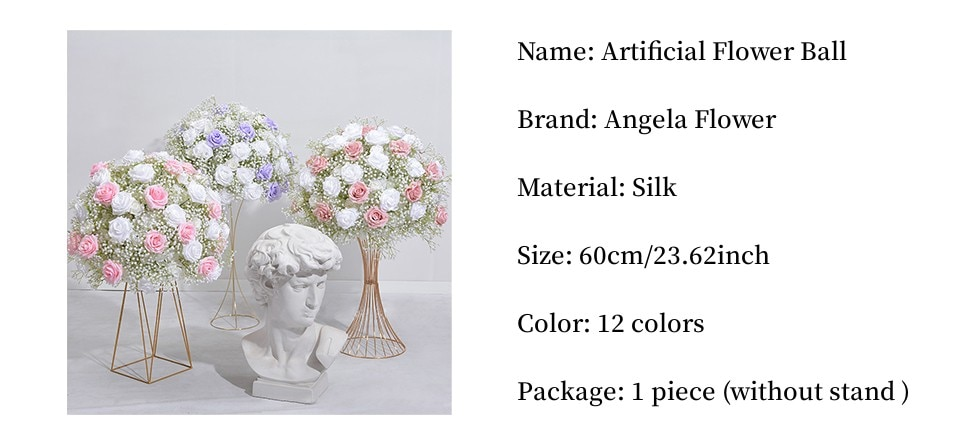Please provide a detailed answer to the question below by examining the image:
How many vibrant color options are available for the artificial flower ball?

According to the caption, the artificial flower ball is available in 12 vibrant color options, providing a range of choices for customers to match their event decor or personal preferences.